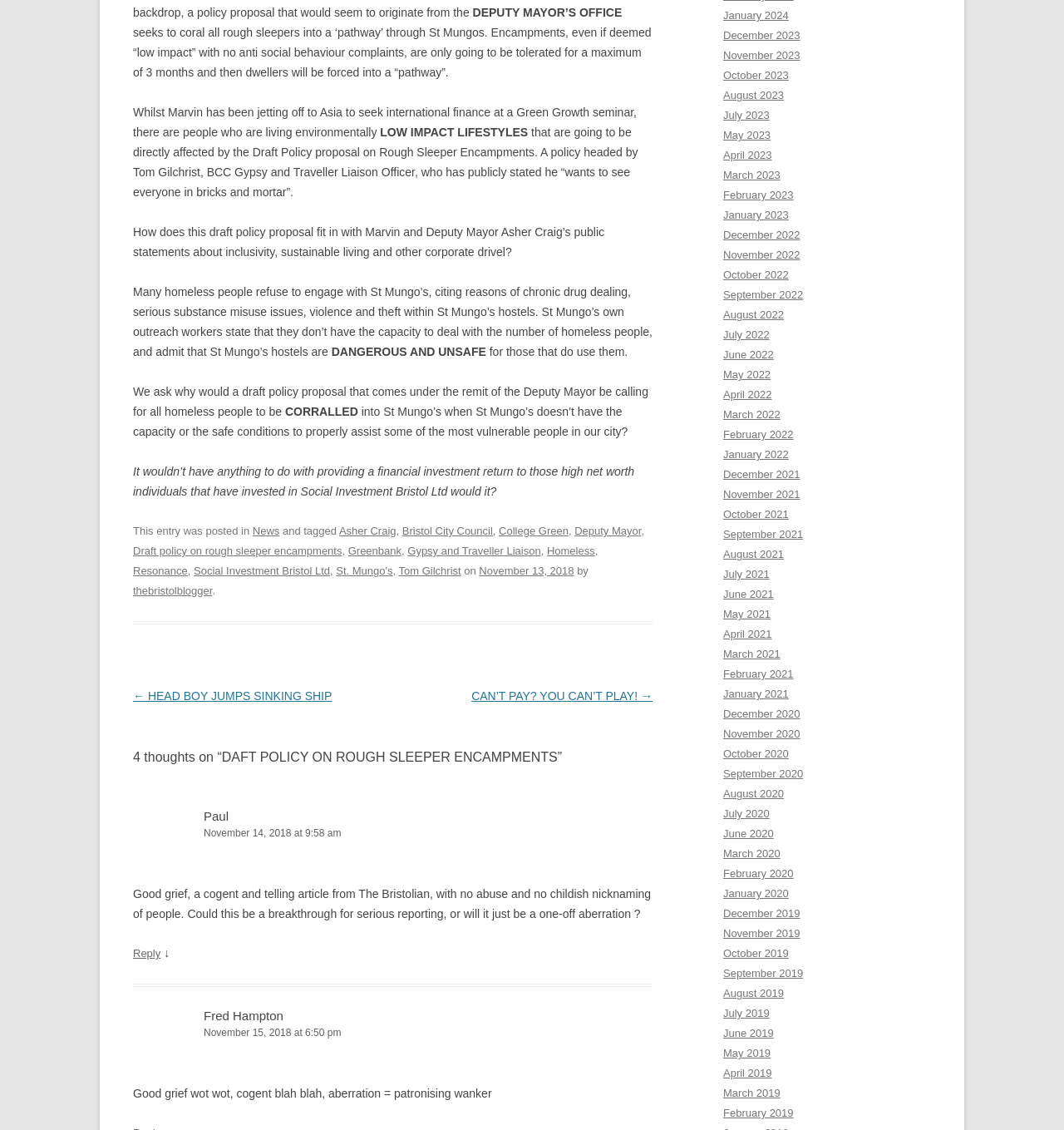Provide a brief response in the form of a single word or phrase:
What is the policy proposal mentioned in the article?

Draft policy on rough sleeper encampments